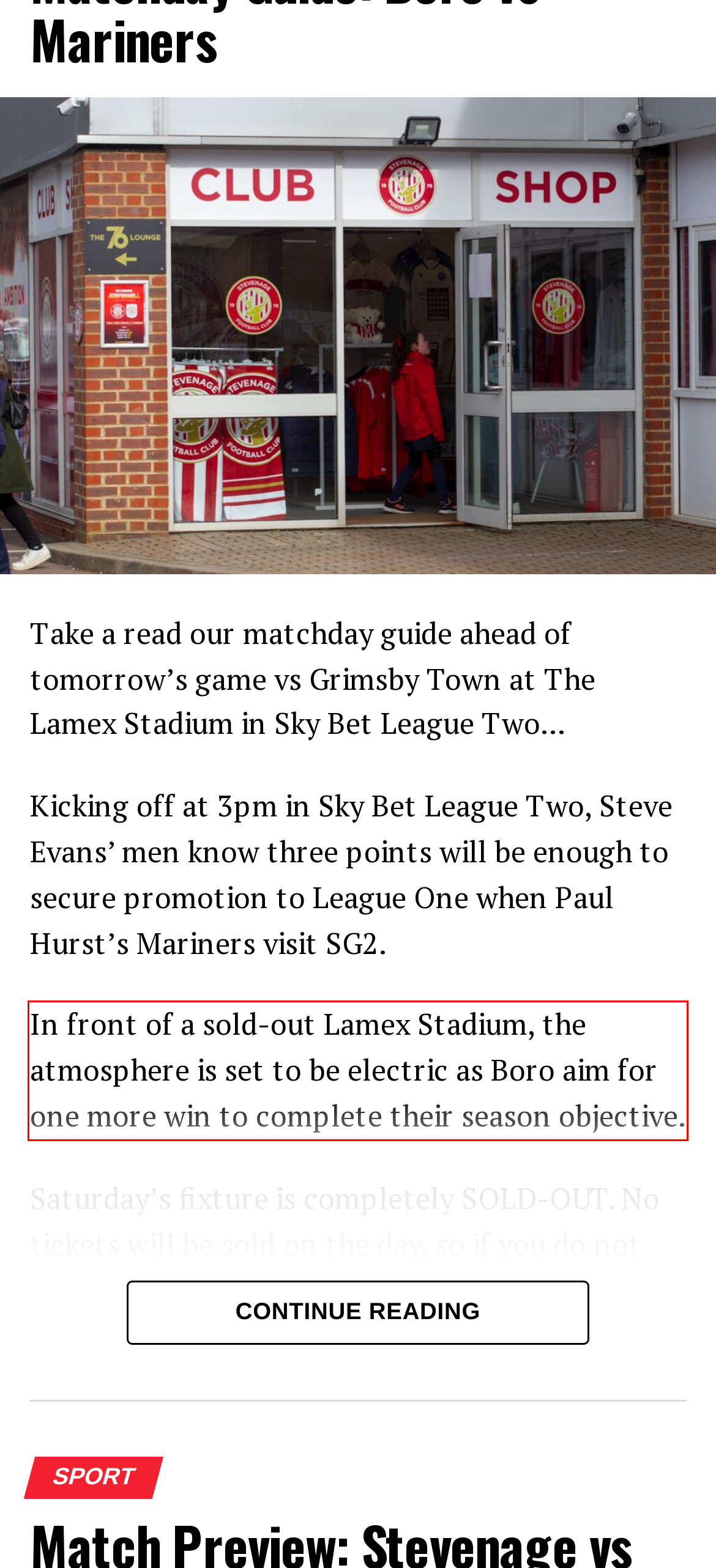Analyze the screenshot of a webpage where a red rectangle is bounding a UI element. Extract and generate the text content within this red bounding box.

In front of a sold-out Lamex Stadium, the atmosphere is set to be electric as Boro aim for one more win to complete their season objective.